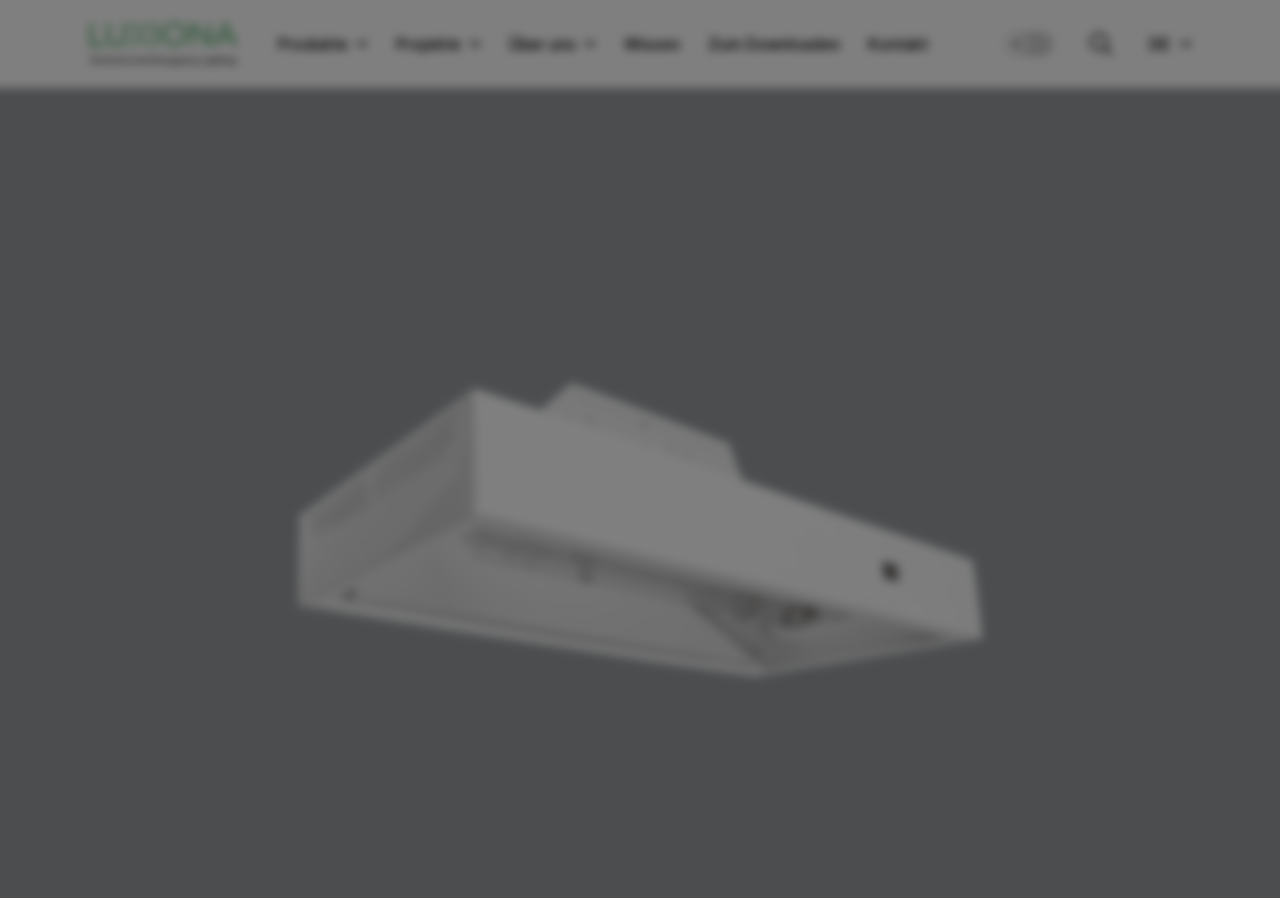Given the element description: "Beleuchtung von Wohngebieten", predict the bounding box coordinates of the UI element it refers to, using four float numbers between 0 and 1, i.e., [left, top, right, bottom].

[0.416, 0.494, 0.564, 0.557]